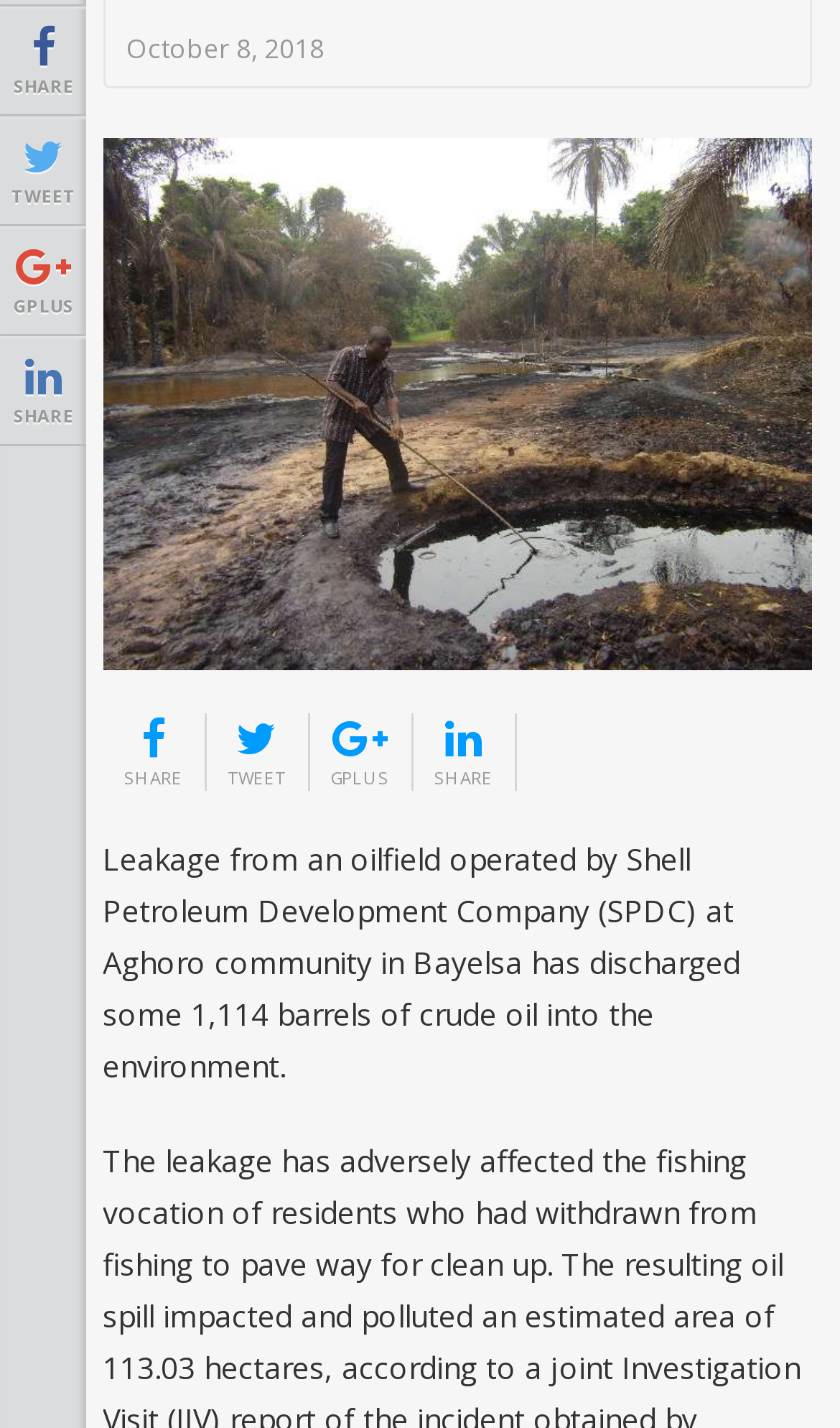Please find the bounding box coordinates of the element that you should click to achieve the following instruction: "Share on Google Plus". The coordinates should be presented as four float numbers between 0 and 1: [left, top, right, bottom].

[0.001, 0.166, 0.103, 0.224]